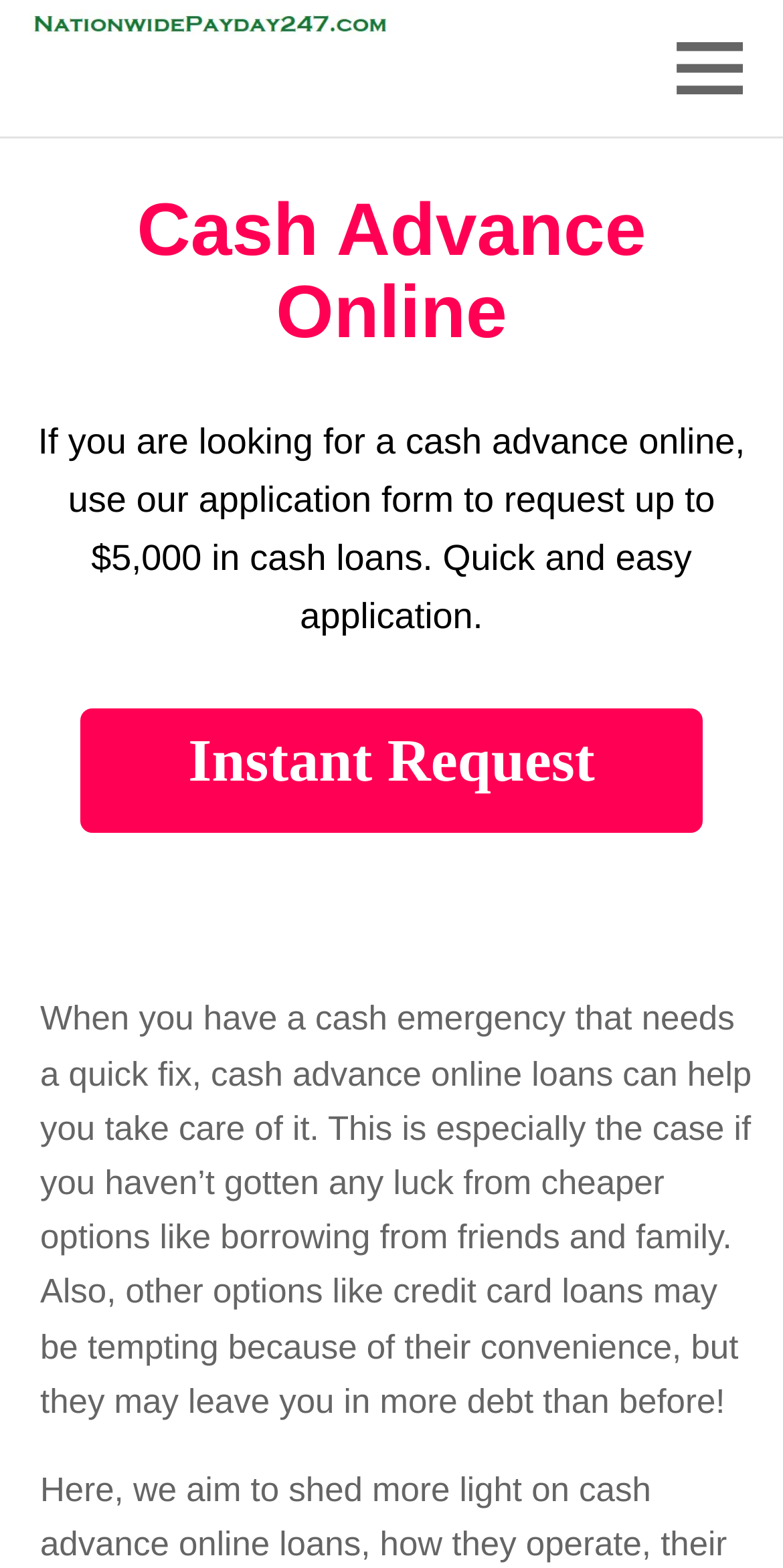What is the purpose of cash advance online loans?
Refer to the image and give a detailed response to the question.

Based on the StaticText element, 'When you have a cash emergency that needs a quick fix, cash advance online loans can help you take care of it.', the purpose of cash advance online loans is to provide a quick fix for cash emergencies.